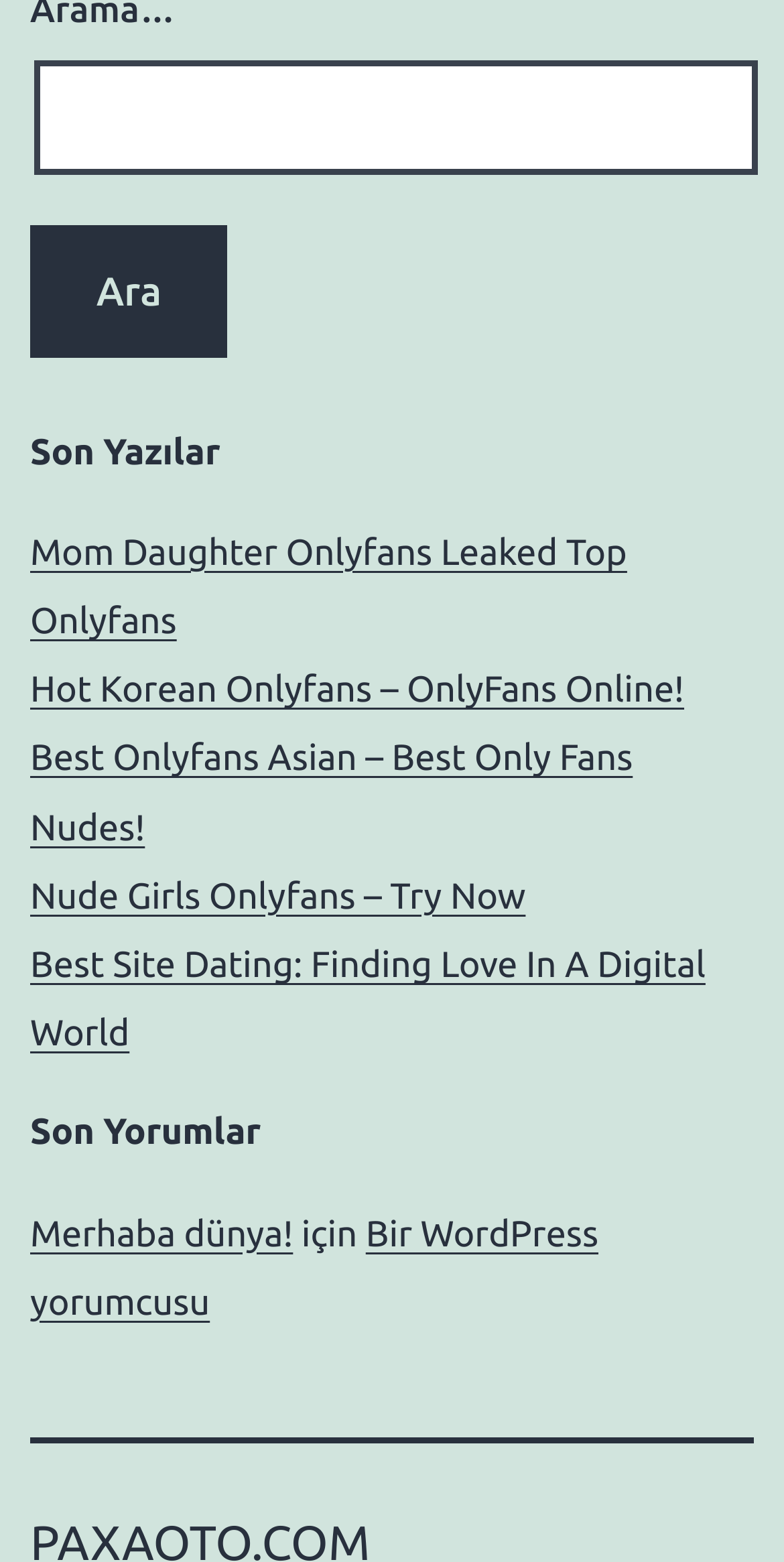Determine the bounding box coordinates of the UI element that matches the following description: "parent_node: Arama… name="s"". The coordinates should be four float numbers between 0 and 1 in the format [left, top, right, bottom].

[0.044, 0.039, 0.967, 0.112]